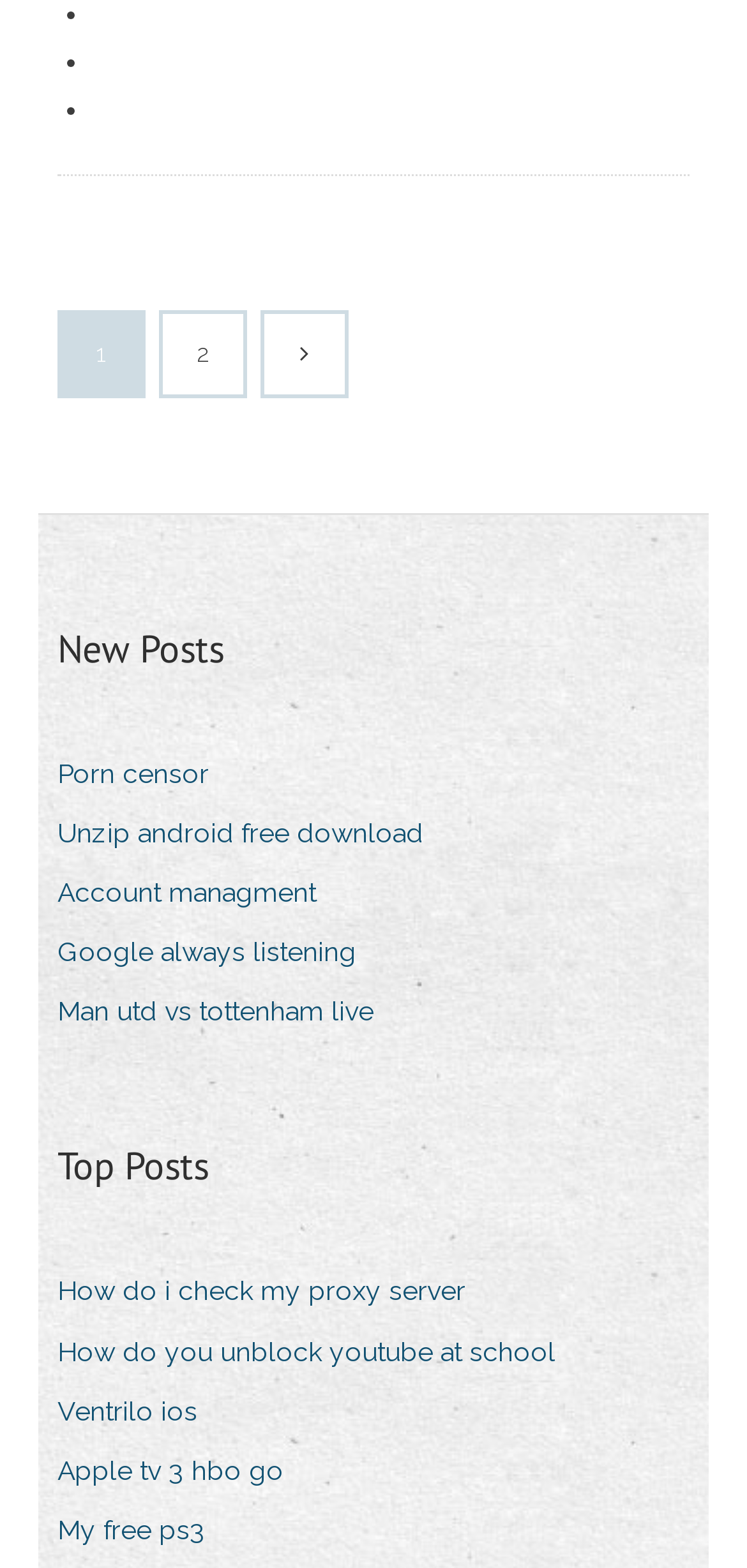Answer the following query with a single word or phrase:
What is the second link under 'Top Posts'?

How do you unblock youtube at school